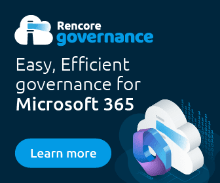What is the focus of Rencore Governance?
Give a one-word or short-phrase answer derived from the screenshot.

Governance solutions